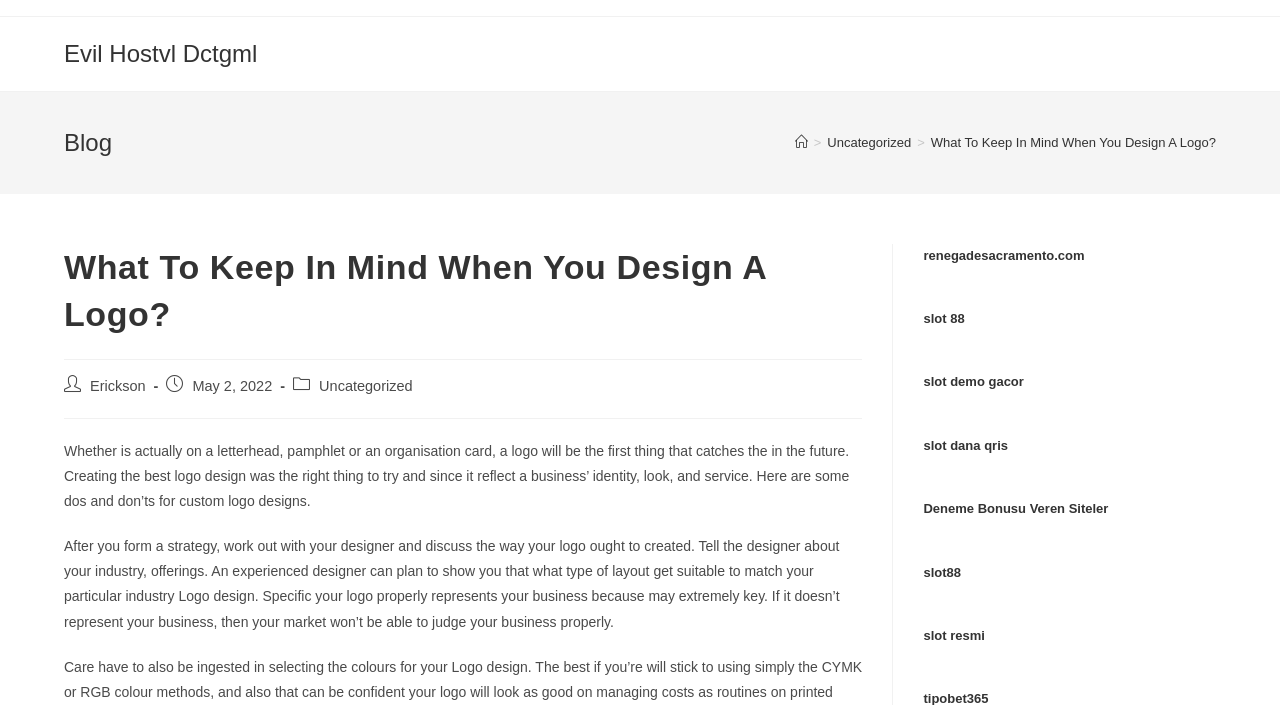Please find the bounding box coordinates of the section that needs to be clicked to achieve this instruction: "Search for something".

None